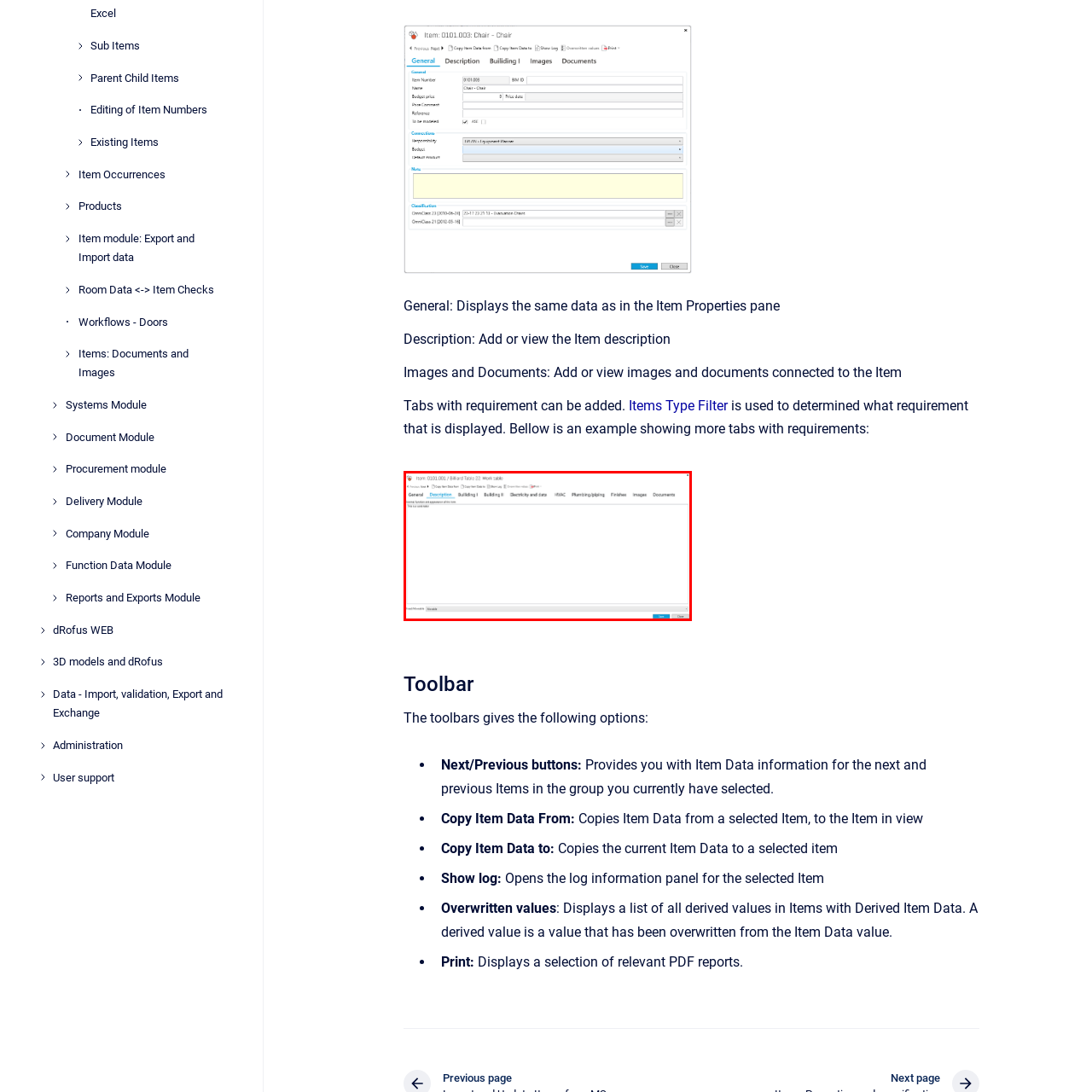How many tabs are present in the interface?
Focus on the area marked by the red bounding box and respond to the question with as much detail as possible.

The interface features several tabs, including General, Description, Building, Electricity and Data, HVAC, Plumbing, Finishes, Images, and Documents, which totals 9 tabs.